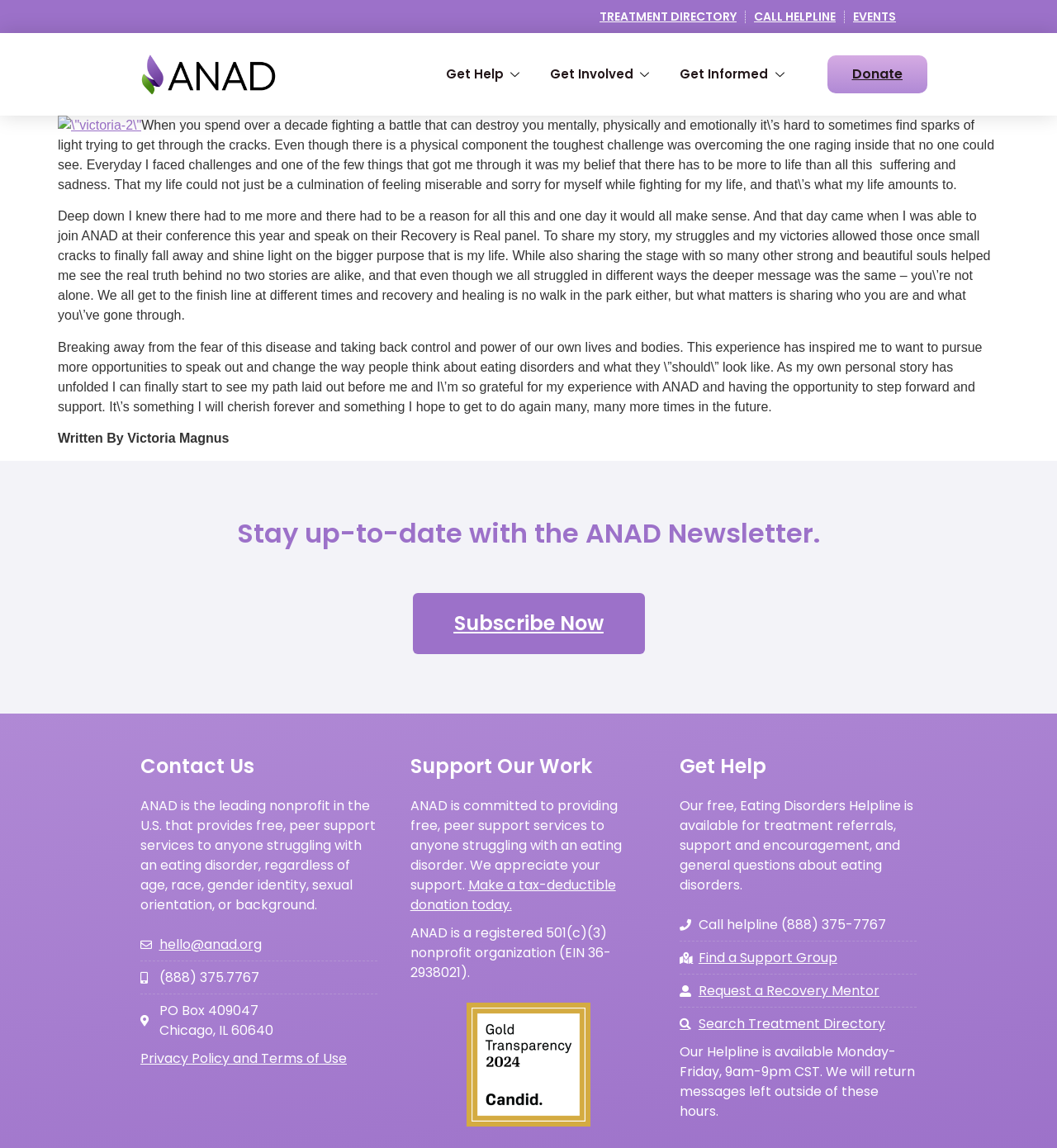Give a concise answer of one word or phrase to the question: 
What is the phone number of the helpline?

(888) 375-7767